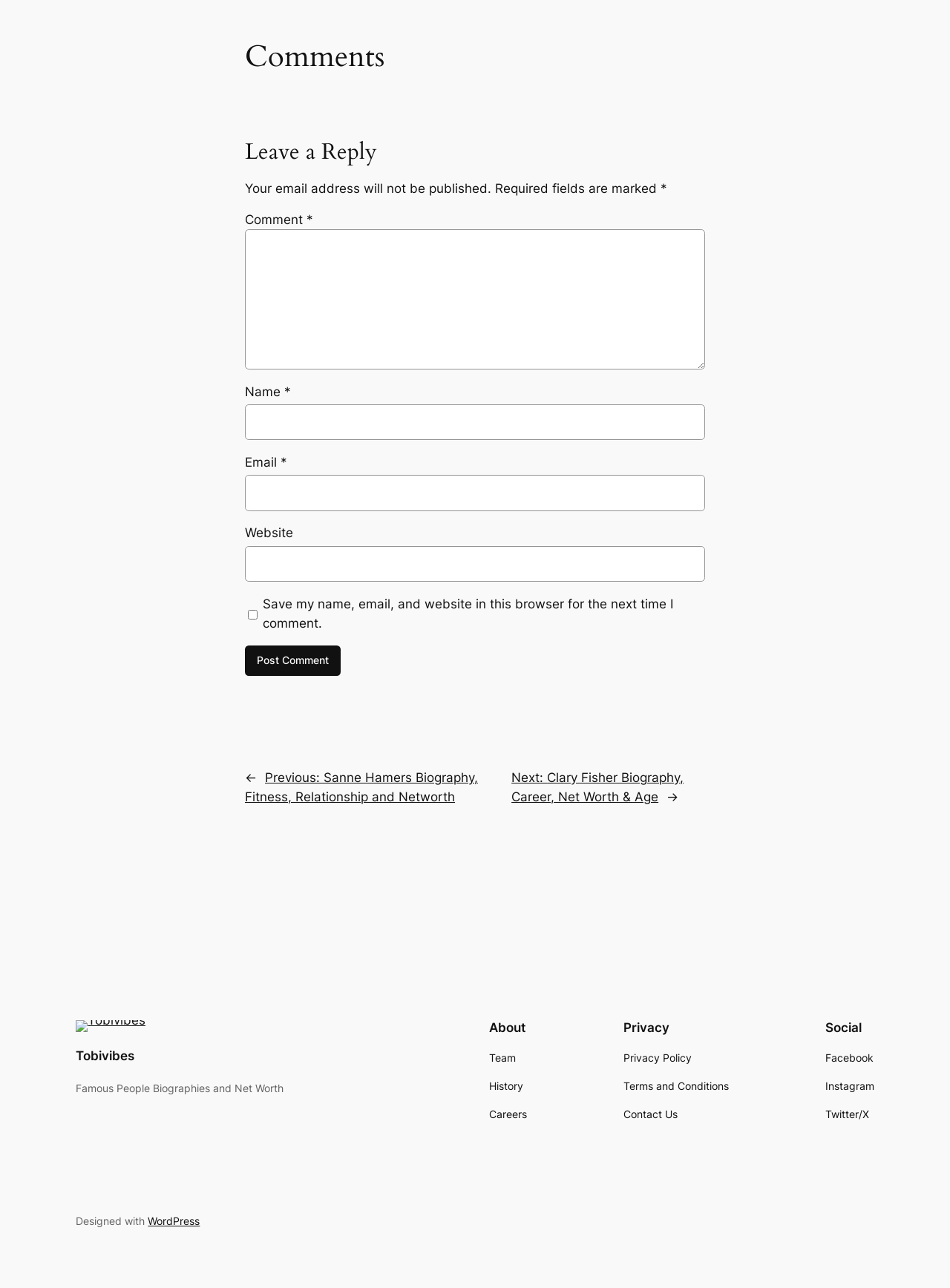Please find the bounding box for the following UI element description. Provide the coordinates in (top-left x, top-left y, bottom-right x, bottom-right y) format, with values between 0 and 1: name="submit" value="Post Comment"

[0.258, 0.501, 0.359, 0.525]